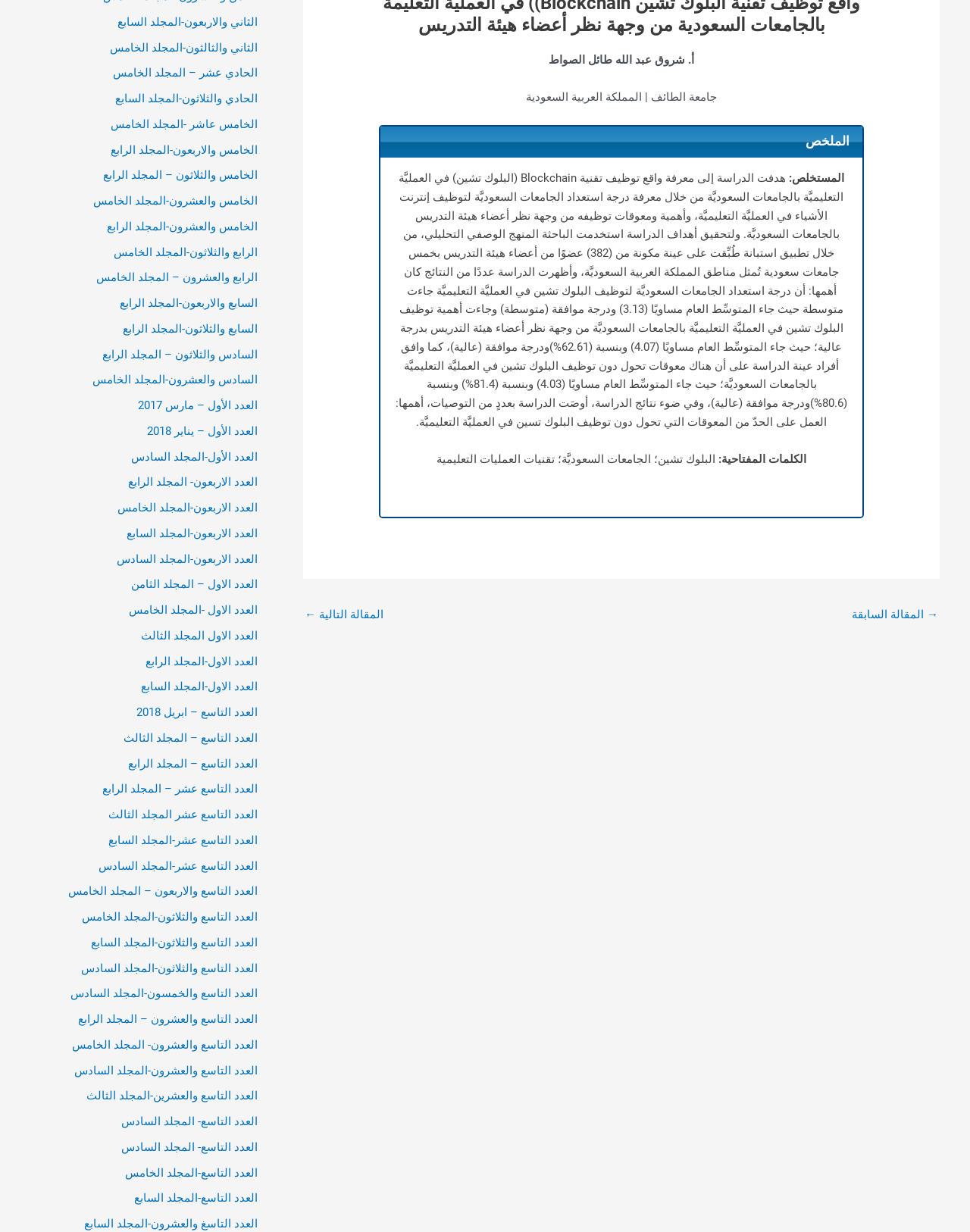What is the average rating of the importance of Blockchain technology?
Based on the image, answer the question with as much detail as possible.

The average rating of the importance of Blockchain technology is 4.07, which is mentioned in the text 'أهمية توظيف البلوك تشين في العمليَّة التعليميَّة بالجامعات السعوديَّة من وجهة نظر أعضاء هيئة التدريس بدرجة عالية؛ حيث جاء المتوسِّط العام مساويًا (4.07)'.